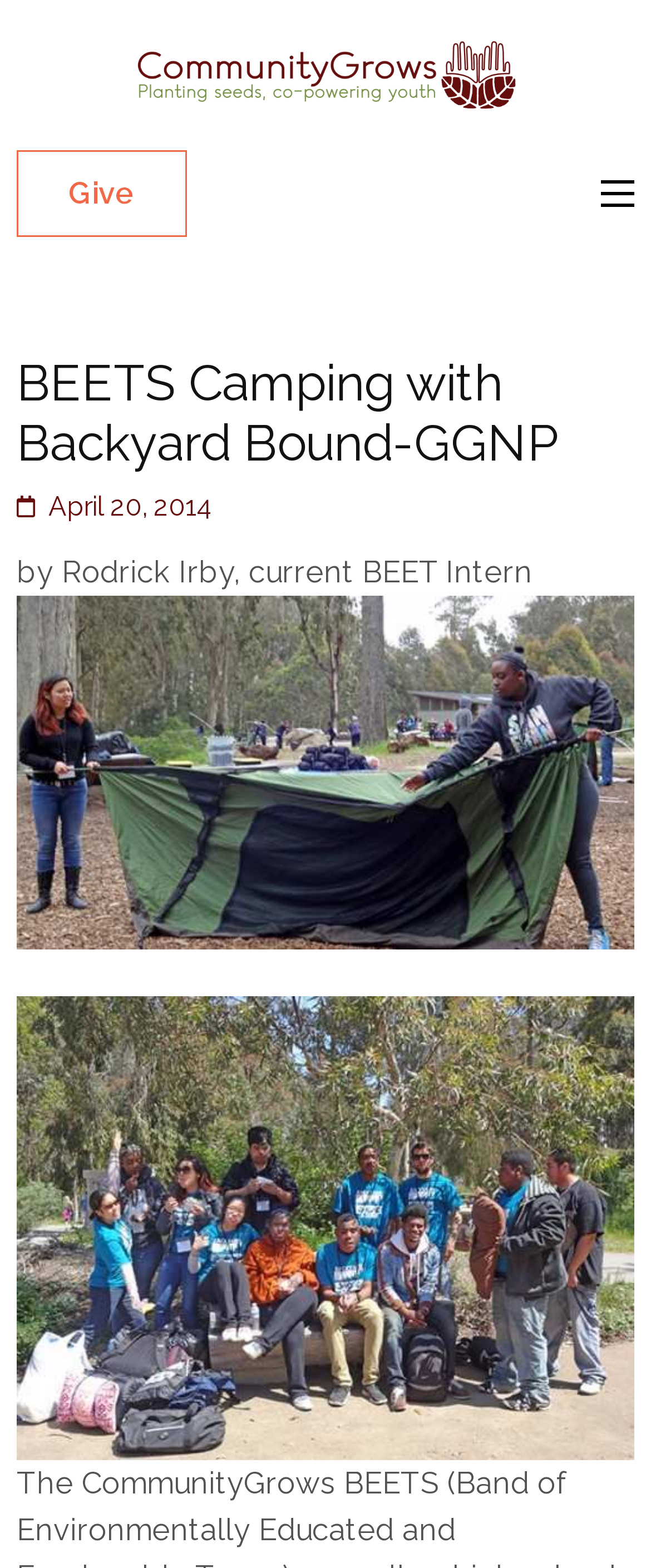Calculate the bounding box coordinates of the UI element given the description: "Give".

[0.026, 0.096, 0.287, 0.151]